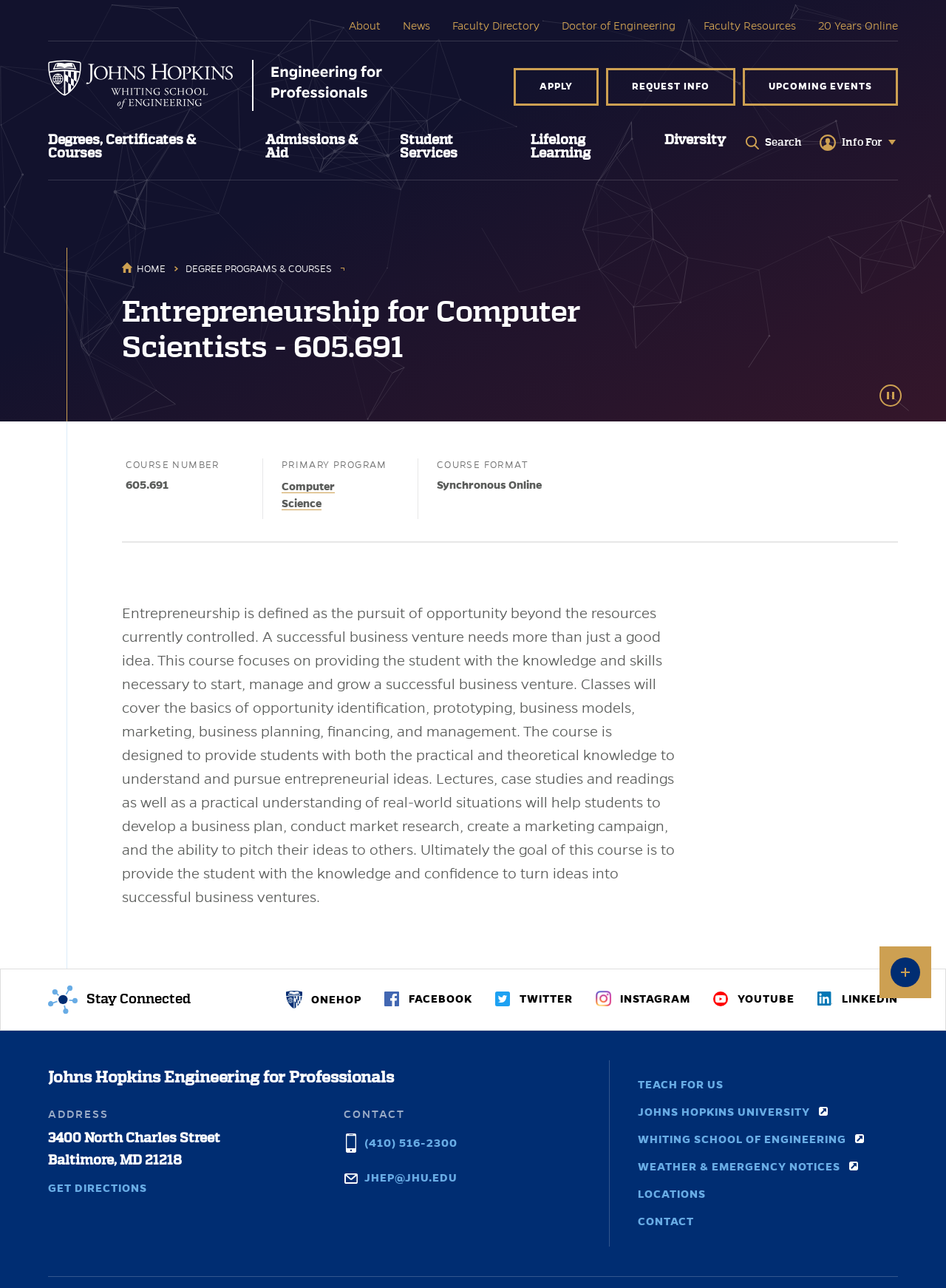Locate the bounding box coordinates of the element's region that should be clicked to carry out the following instruction: "Search for a course". The coordinates need to be four float numbers between 0 and 1, i.e., [left, top, right, bottom].

[0.779, 0.1, 0.857, 0.121]